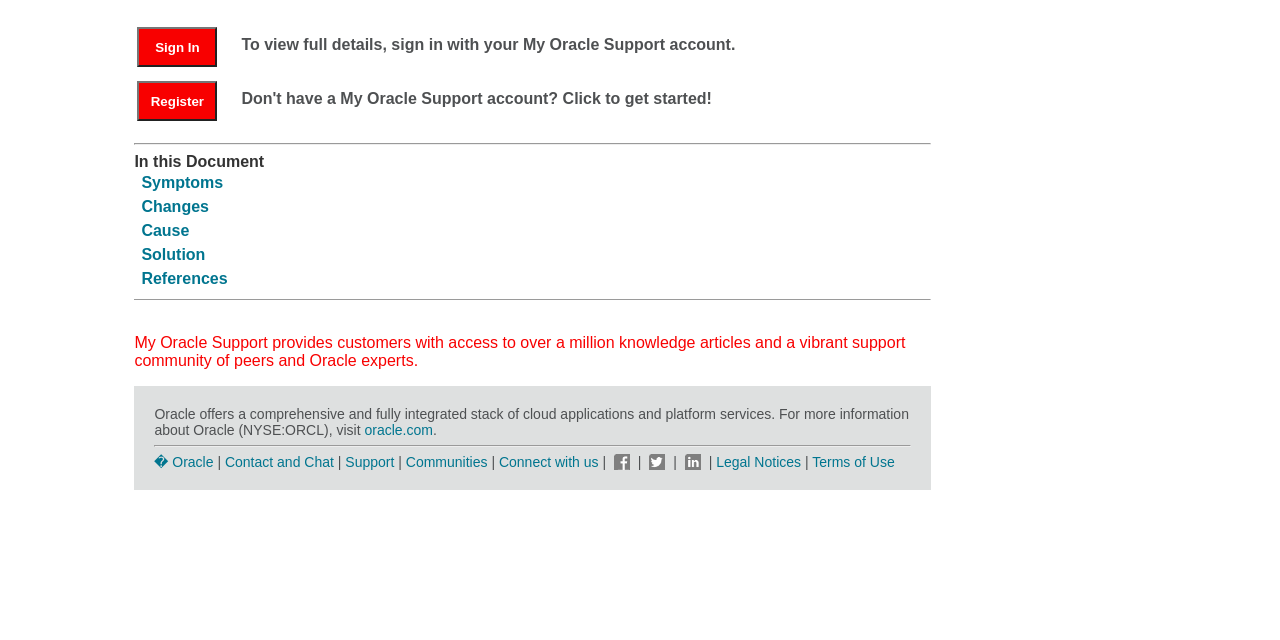Bounding box coordinates must be specified in the format (top-left x, top-left y, bottom-right x, bottom-right y). All values should be floating point numbers between 0 and 1. What are the bounding box coordinates of the UI element described as: 0

None